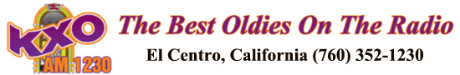What type of music does KXO Radio focus on?
Please respond to the question with a detailed and thorough explanation.

The logo of KXO Radio states 'The Best Oldies On The Radio', which clearly indicates that the station's primary focus is on playing classic music, also known as oldies.